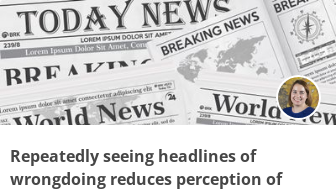Using the information in the image, give a comprehensive answer to the question: 
Who is the person in the portrait?

The portrait in the image is of Lisa Fazio, who is likely the author or researcher associated with the findings presented in the article. Her image is prominently displayed, suggesting her significance in relation to the topic of media psychology.